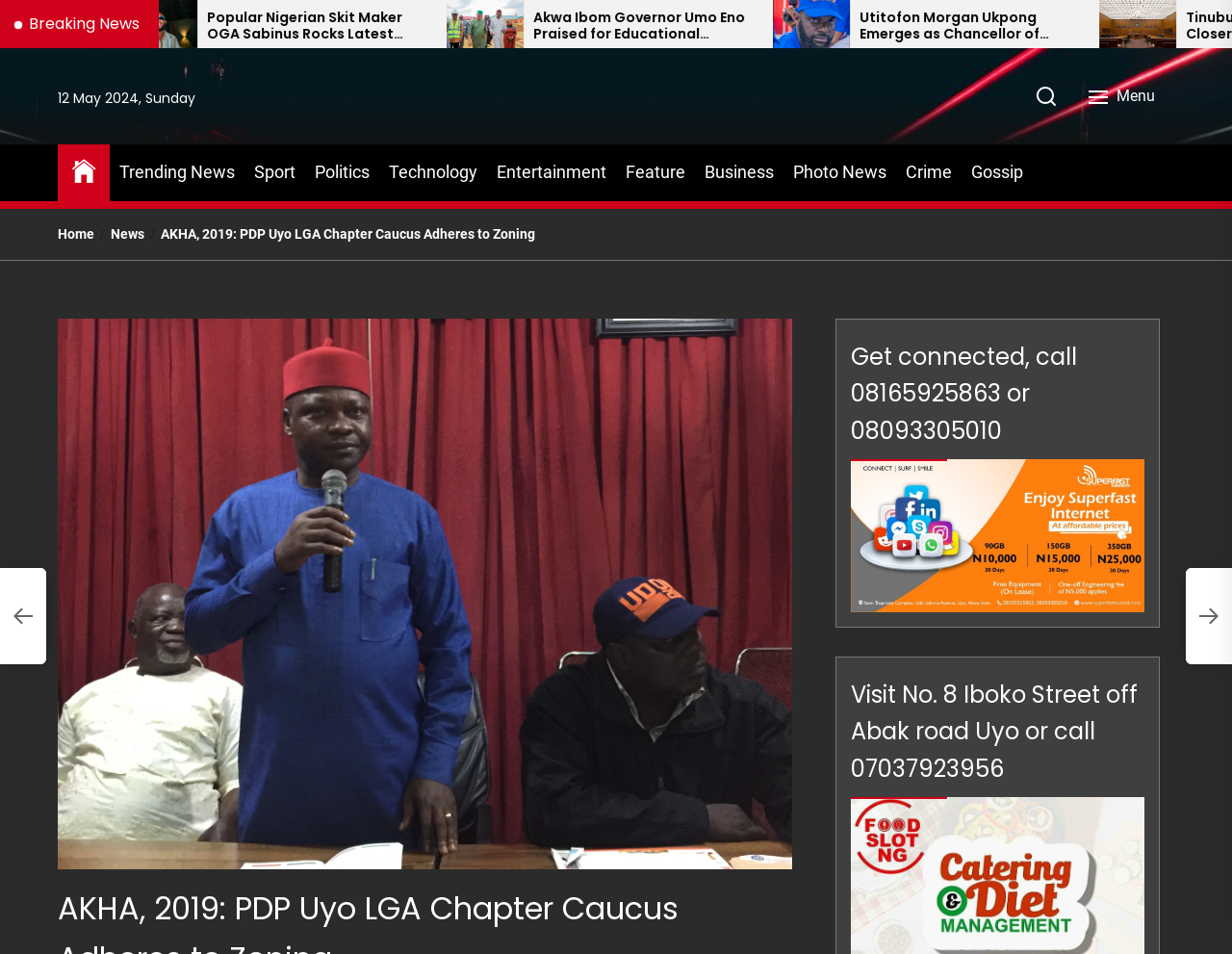Determine the bounding box coordinates of the element that should be clicked to execute the following command: "View HERO Lager Signs Ikpa Udo".

[0.649, 0.0, 0.712, 0.05]